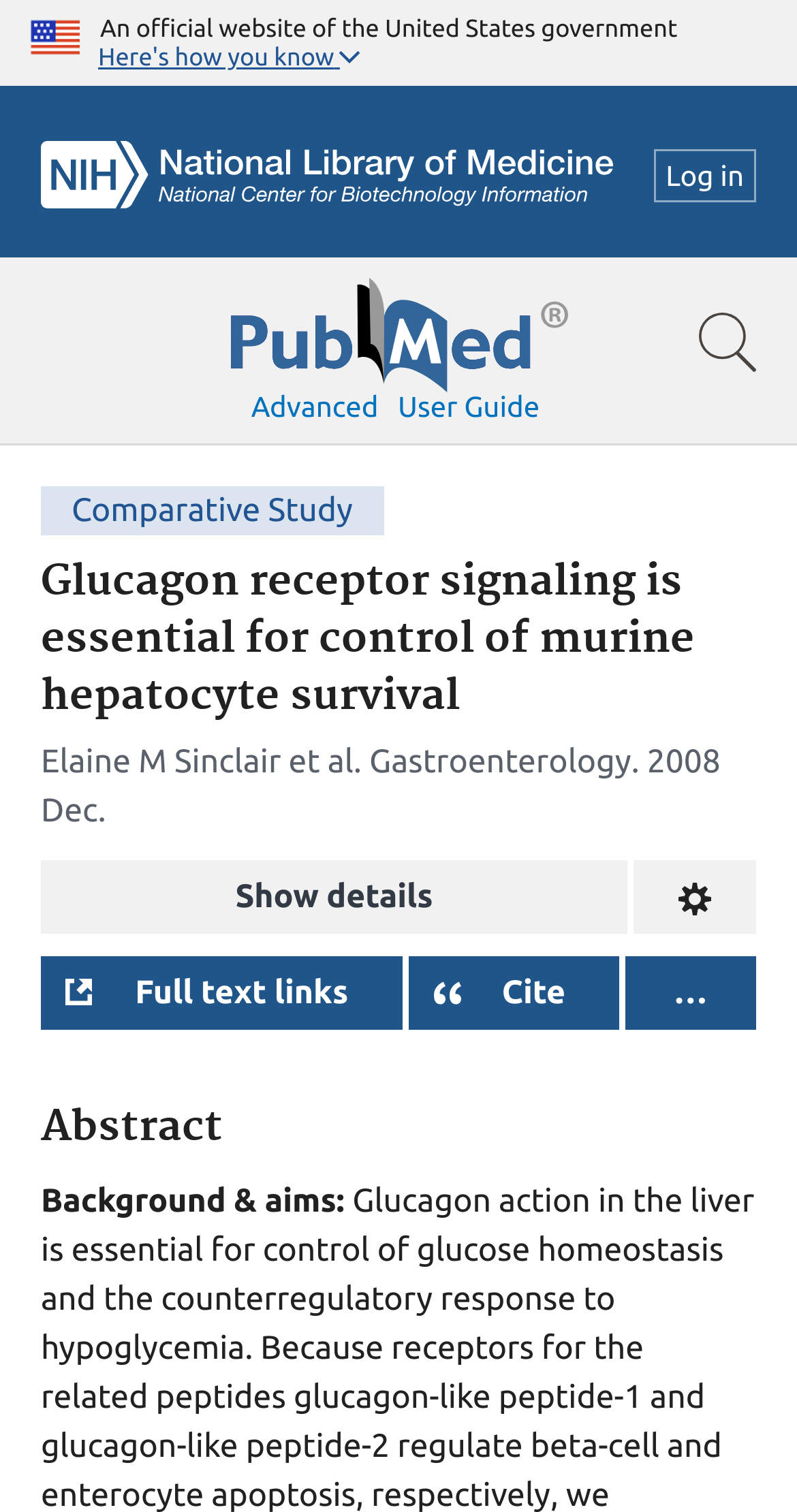How many authors are listed for the article?
Please answer the question as detailed as possible based on the image.

I determined this by looking at the section below the title of the article, where it lists the authors. I see 'Elaine M Sinclair' and 'et al.', which implies there are at least two authors.